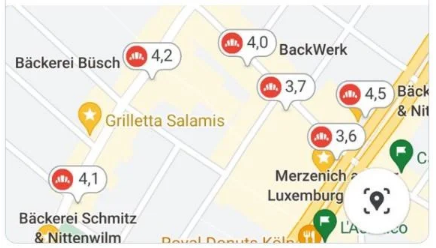Elaborate on the contents of the image in a comprehensive manner.

The image displays a map highlighting various bakeries in a specific area, showcasing their respective ratings. Each bakery is marked by a labeled red icon indicating its name and score, reflecting customer evaluations. For instance, "Bäckerei Büsch" has a rating of 4.2, "BackWerk" is rated 4.0, and others like "Bäckerei Schmitz & Nittenwilm" and "Merzenich Luxemburg" have scores of 4.1 and 3.6, respectively. The map serves as a visual guide for potential customers, illustrating the quality and popularity of these establishments in the vicinity.